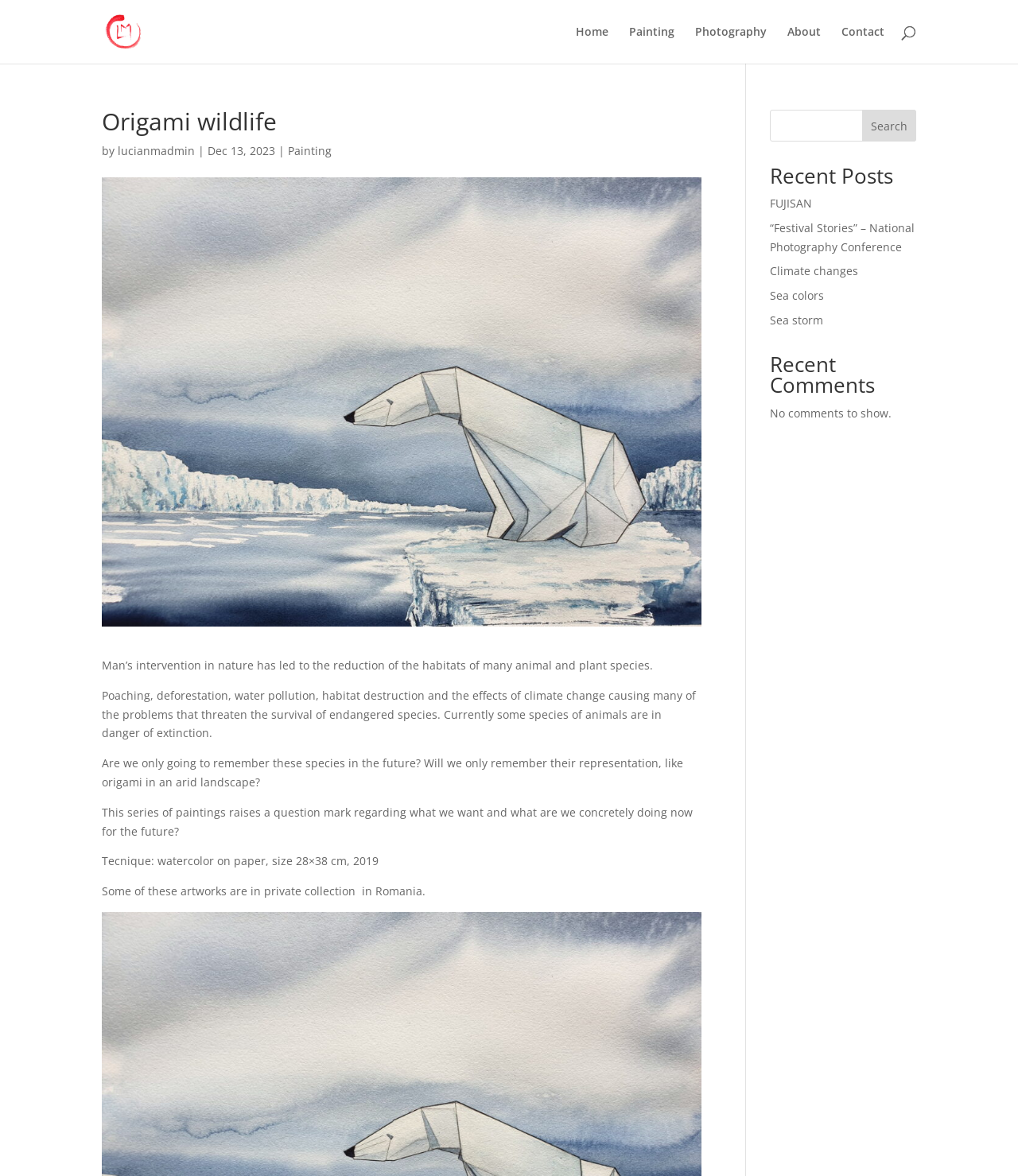What is the size of the artwork?
Kindly offer a detailed explanation using the data available in the image.

The size of the artwork can be found in the text on the webpage, which mentions that the technique used is watercolor on paper, and the size is 28×38 cm.